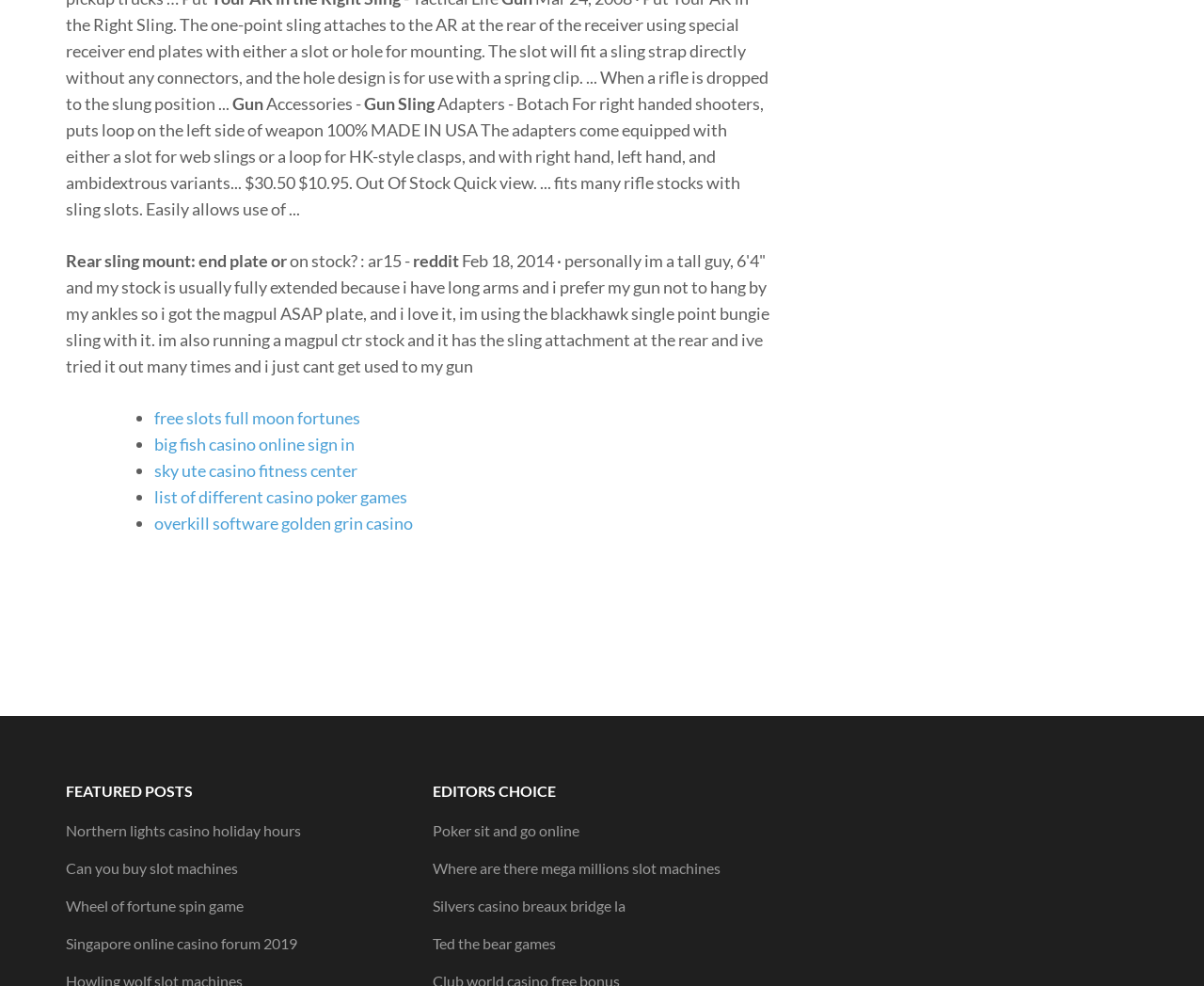Determine the bounding box coordinates of the clickable region to follow the instruction: "Read the review 'Adapters - Botach For right handed shooters, puts loop on the left side of weapon 100% MADE IN USA ...'".

[0.055, 0.094, 0.634, 0.222]